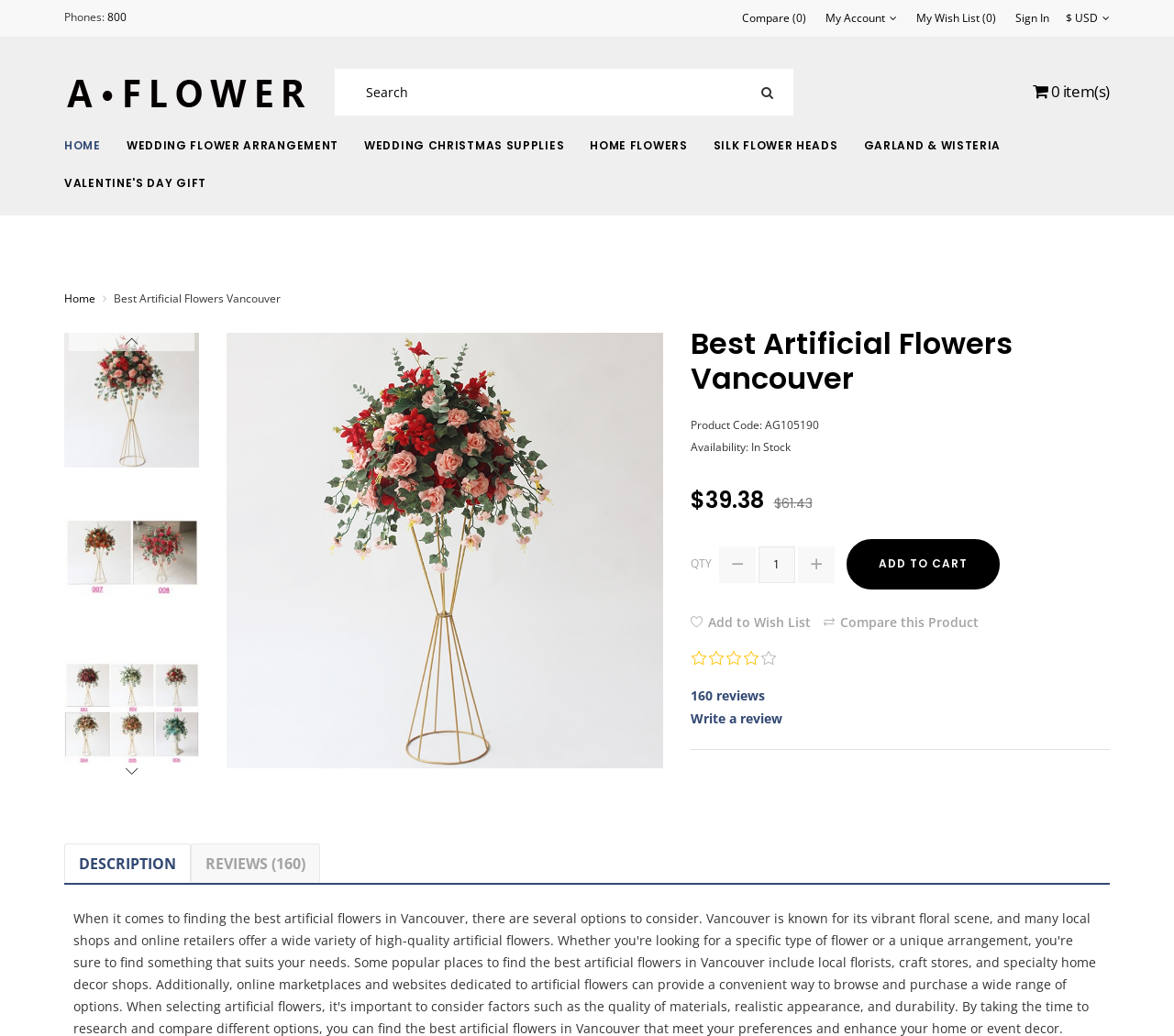Generate a detailed explanation of the webpage's features and information.

This webpage is about Best Artificial Flowers Vancouver, an online store selling artificial flowers and related products. At the top left corner, there is a phone number "800" and a link to compare products. Next to it, there are links to "My Account", "My Wish List", and "Sign In". The currency is set to USD.

Below the top navigation bar, there is a search bar with a magnifying glass icon and a button to search. On the left side, there is a menu with links to different categories, including "HOME", "WEDDING FLOWER ARRANGEMENT", "WEDDING CHRISTMAS SUPPLIES", and more.

On the right side, there is a shopping cart icon with a number of items, and a button to view the cart. Below it, there is a large image of artificial flowers, which is likely the main product being showcased.

In the main content area, there is a heading that reads "Best Artificial Flowers Vancouver" and a product description section. The product code is "AG105190", and it is in stock. The price is $39.38, with a crossed-out original price of $61.43. There is a quantity selector and an "ADD TO CART" button.

Below the product description, there are buttons to add the product to the wish list, compare it with other products, and write a review. There are also links to read reviews from other customers. A horizontal separator line divides the product description section from the description and reviews sections.

At the bottom of the page, there are links to the product description, reviews, and other related information.